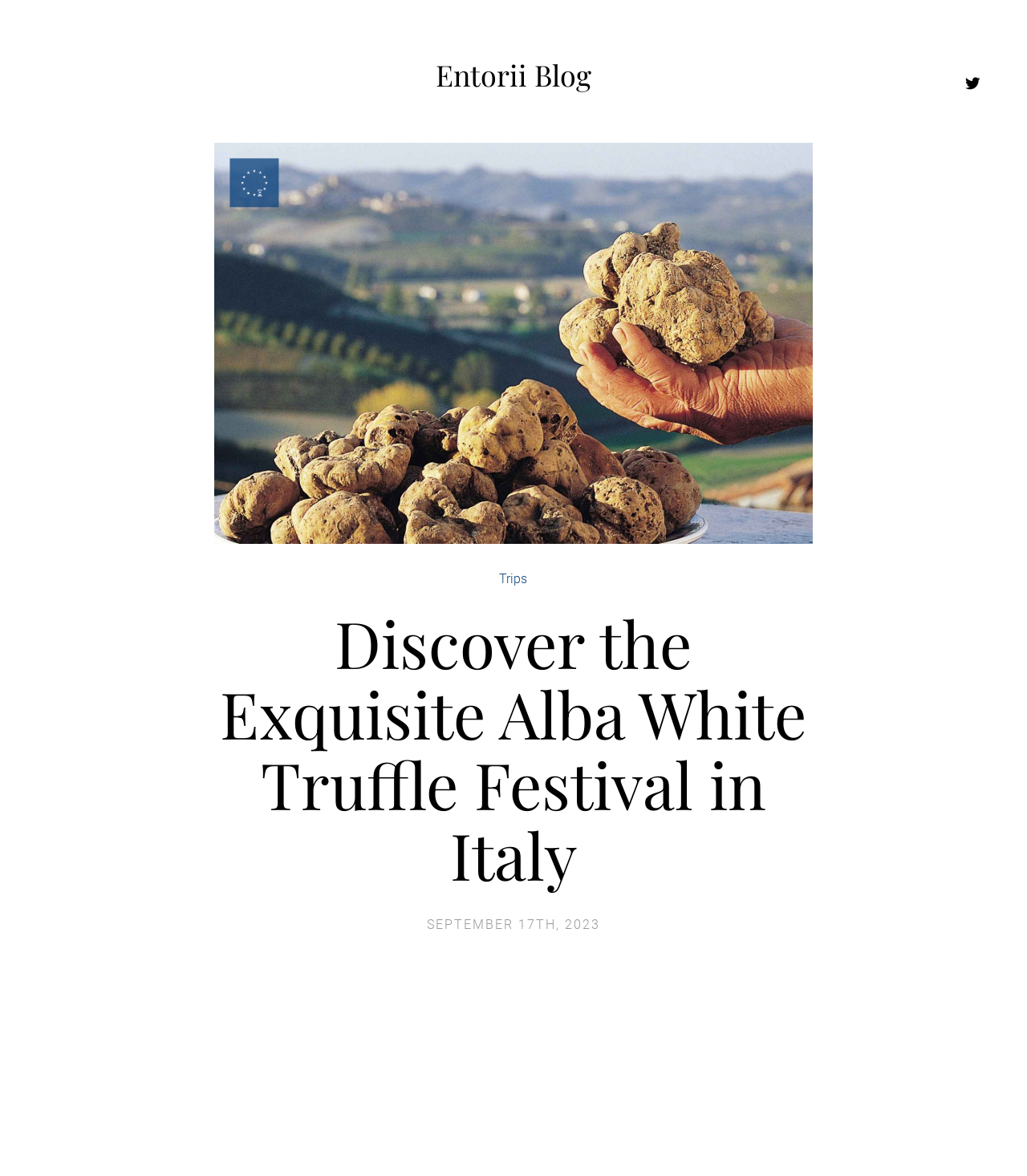Identify the bounding box for the element characterized by the following description: "Entorii Blog".

[0.424, 0.047, 0.576, 0.08]